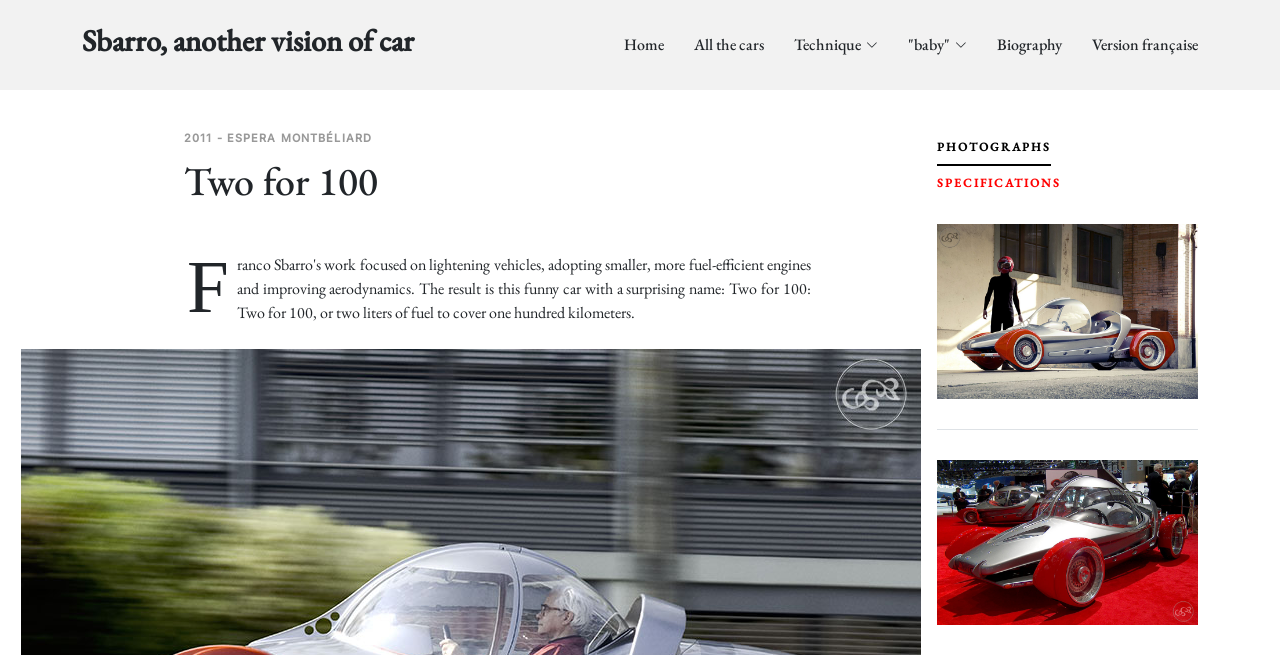Identify the coordinates of the bounding box for the element that must be clicked to accomplish the instruction: "Click on the link to view all the cars".

[0.519, 0.035, 0.597, 0.102]